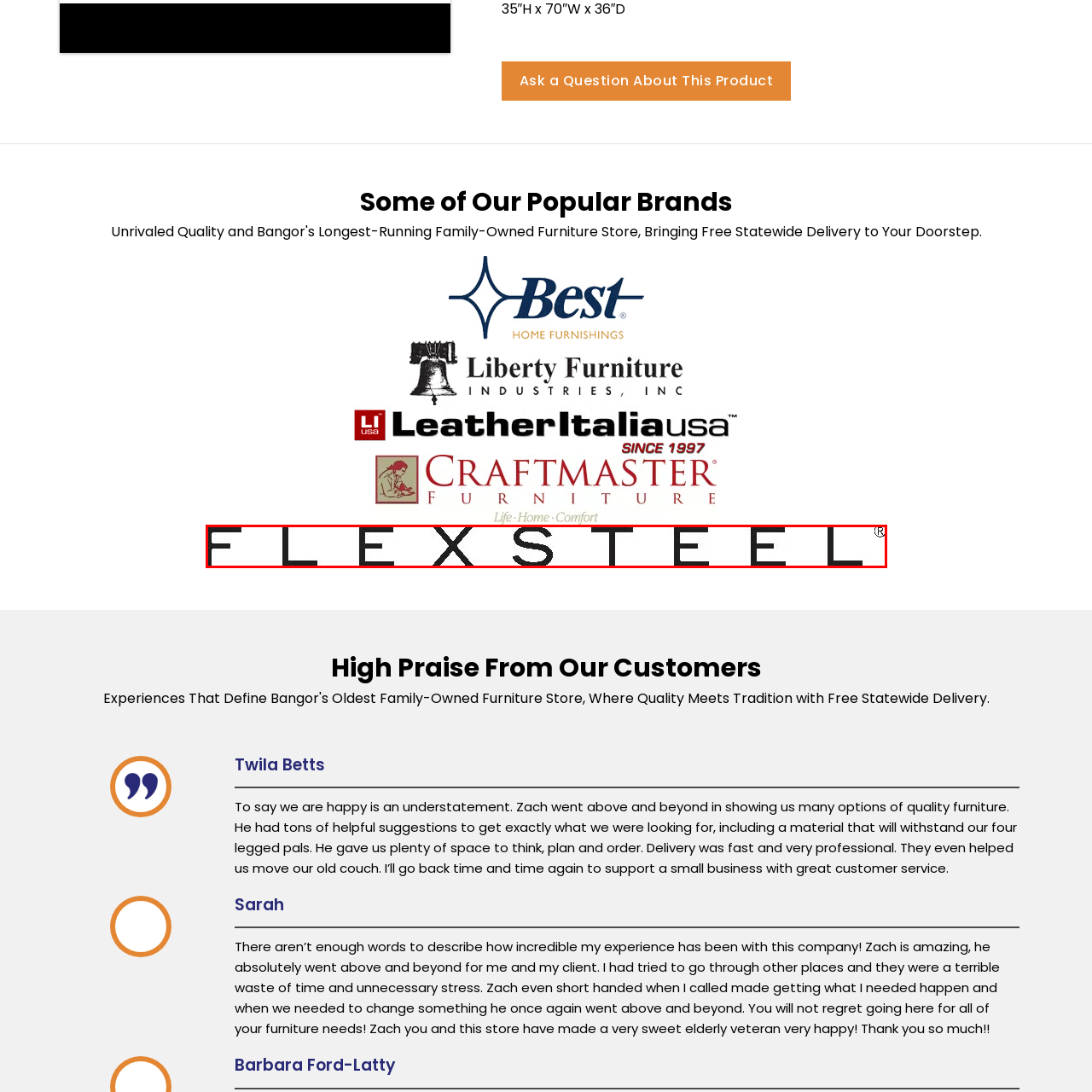Focus on the section marked by the red bounding box and reply with a single word or phrase: What is the design style of the logo?

Sleek and straightforward